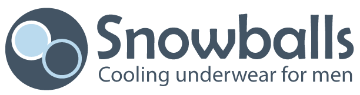Describe the scene in the image with detailed observations.

The image features the logo of "Snowballs," a brand specializing in cooling underwear for men. The logo consists of two overlapping circles in varying shades of blue, symbolizing comfort and freshness, alongside the brand name "Snowballs" in a modern, sans-serif font. Beneath the logo, the tagline reads "Cooling underwear for men," highlighting the product's focus on providing a breathable and comfortable experience, especially designed for men's needs. This visual identity reflects the brand’s commitment to innovation in men's underwear, emphasizing both style and functionality.